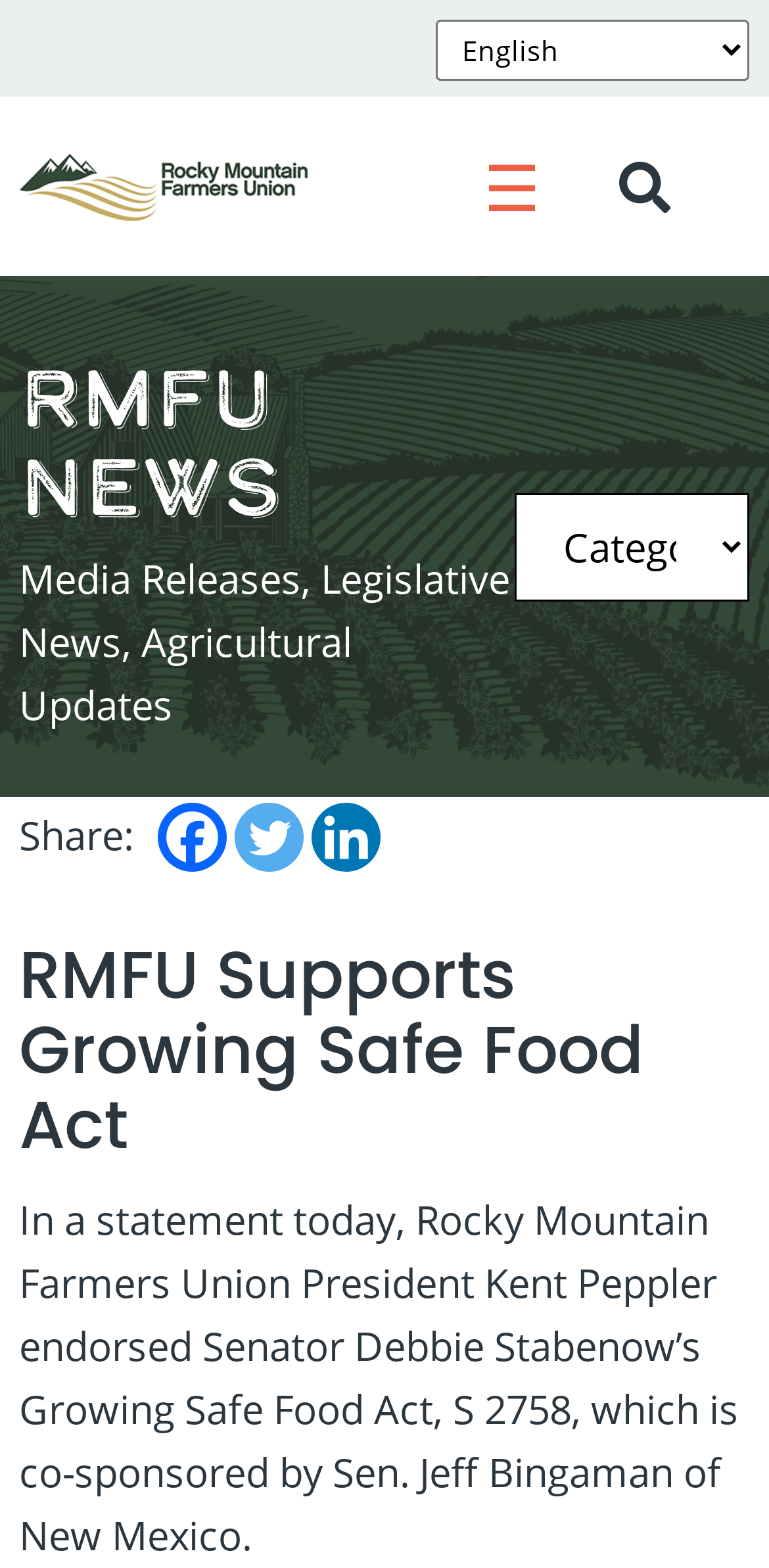Bounding box coordinates are specified in the format (top-left x, top-left y, bottom-right x, bottom-right y). All values are floating point numbers bounded between 0 and 1. Please provide the bounding box coordinate of the region this sentence describes: value="Search"

[0.734, 0.186, 0.954, 0.236]